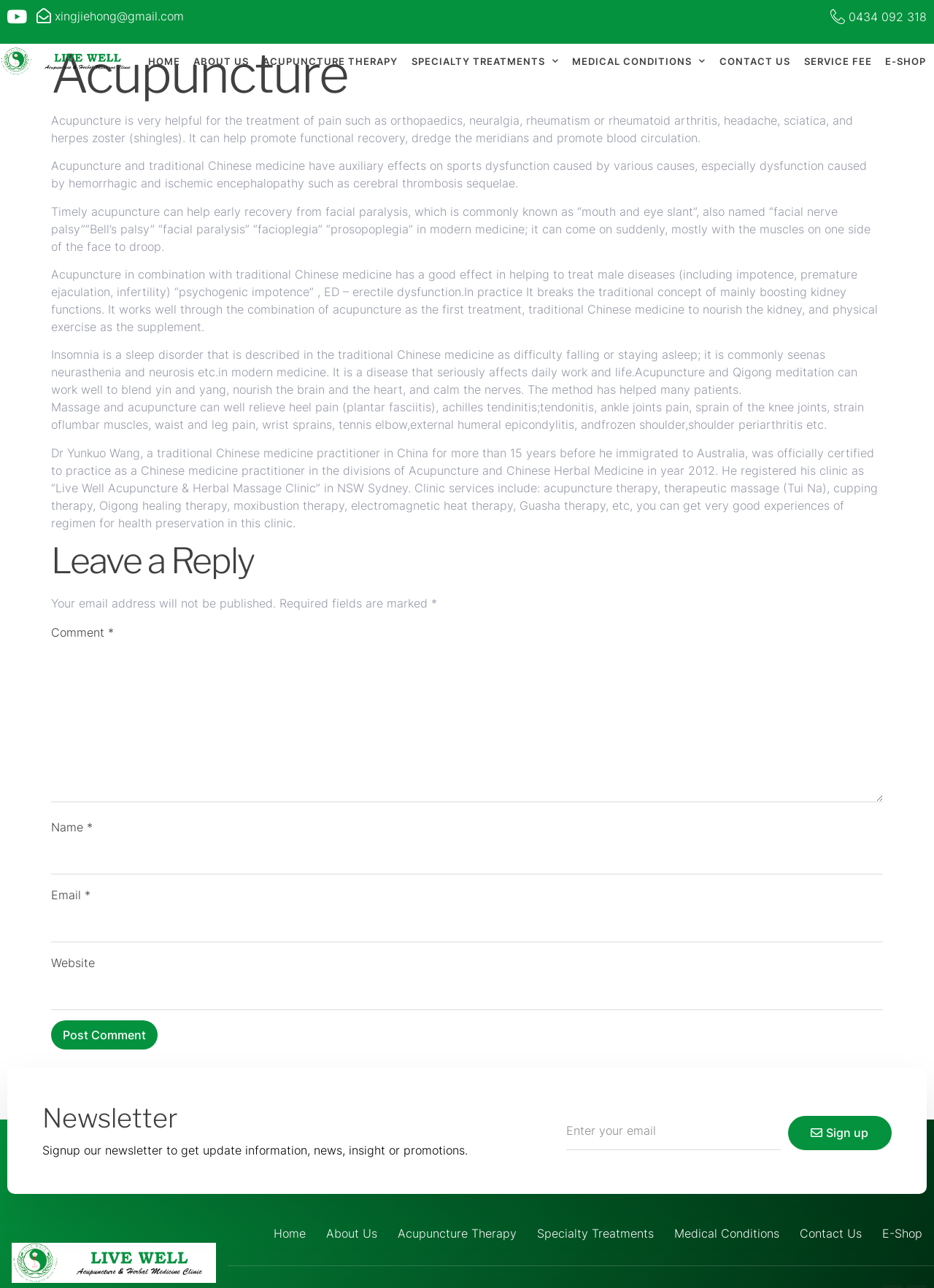What is the effect of acupuncture on sports dysfunction?
Refer to the image and provide a one-word or short phrase answer.

Auxiliary effects